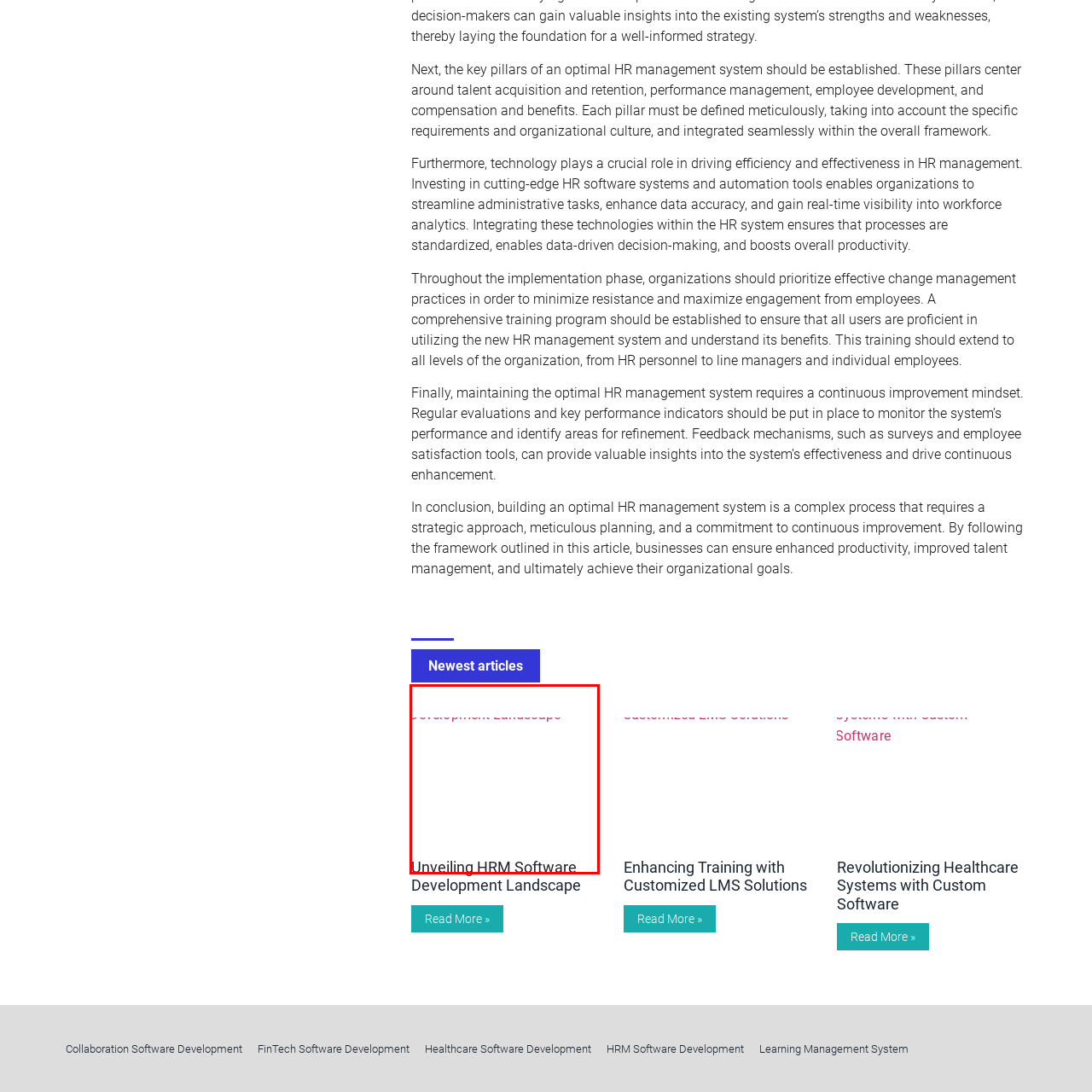What is the focus of the HR solutions?
Please examine the image within the red bounding box and provide a comprehensive answer based on the visual details you observe.

The design and aesthetics of the image complement the article's focus on innovation and efficiency in HR solutions, indicating that the HR solutions discussed in the article prioritize innovation and efficiency.